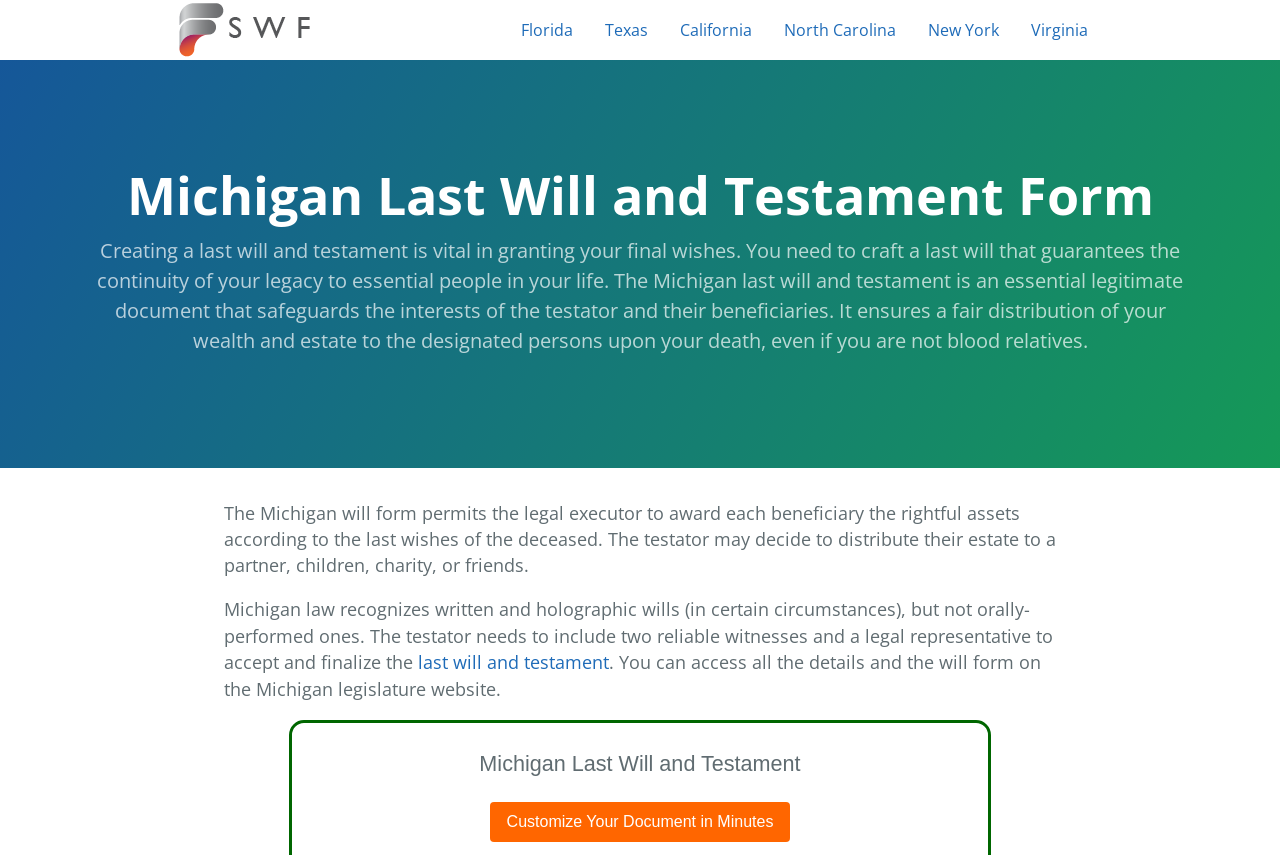What can be distributed to beneficiaries according to the Michigan will form?
Analyze the screenshot and provide a detailed answer to the question.

The webpage explains that the Michigan will form permits the legal executor to award each beneficiary the rightful assets according to the last wishes of the deceased, which can include a partner, children, charity, or friends.